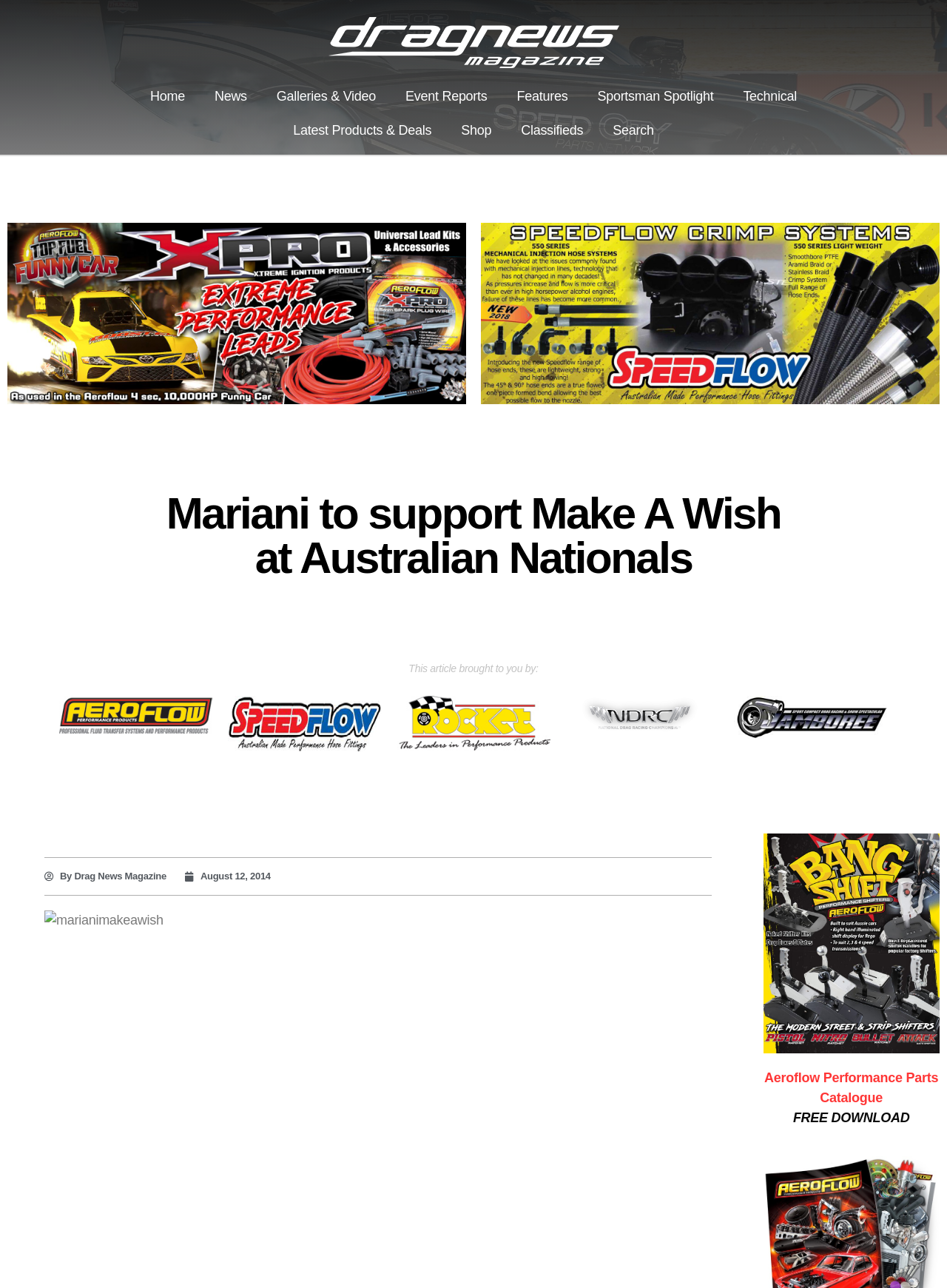What is the location of the event?
Kindly offer a comprehensive and detailed response to the question.

The webpage does not explicitly mention the location, but based on the context and the mention of 'Australian Nationals', it can be inferred that the event is taking place at Sydney Dragway.